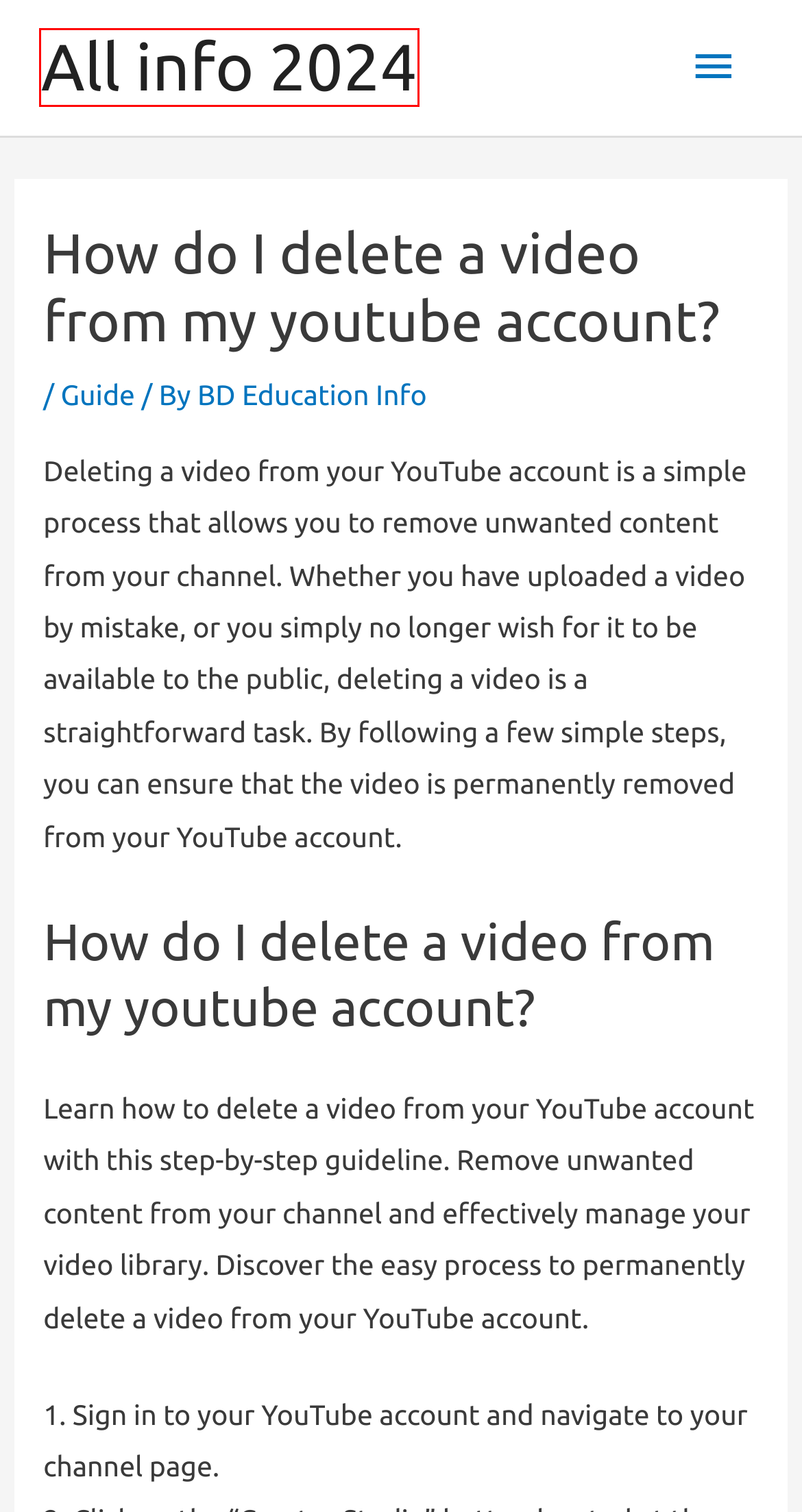Evaluate the webpage screenshot and identify the element within the red bounding box. Select the webpage description that best fits the new webpage after clicking the highlighted element. Here are the candidates:
A. All info 2023
B. Cisco Software Licensing | Software License Management - All info 2024
C. Cineplex - All info 2024
D. 1. lyft driver login.csv - All info 2024
E. Guide Archives - All info 2024
F. myATT login, Sign in to your AT&T Wireless or Internet ... - All info 2024
G. Astra – Fast, Lightweight & Customizable WordPress Theme - Download Now!
H. Login - CineStarCARD | CineStar Stade - All info 2024

A